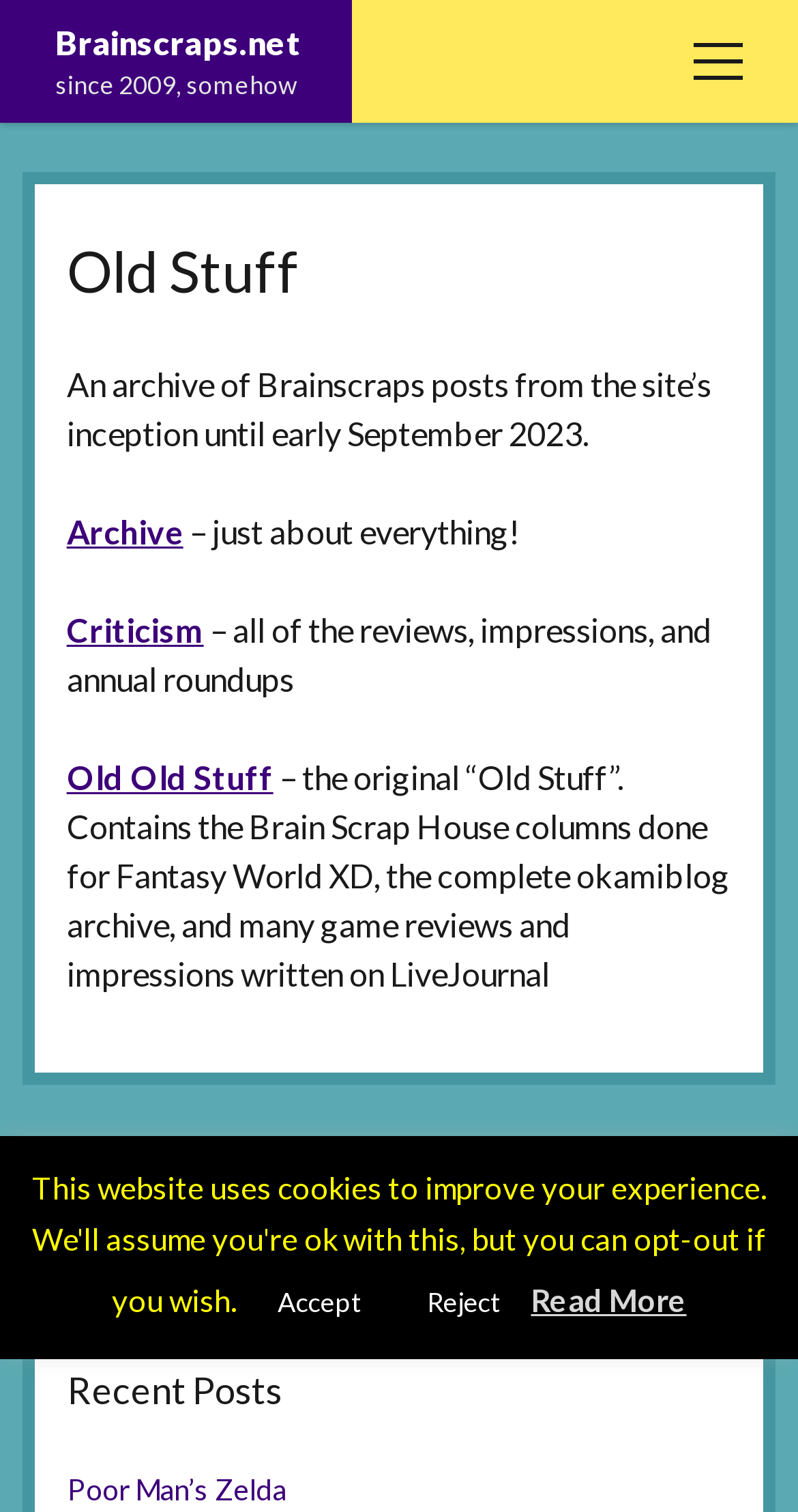Please identify the bounding box coordinates of the area I need to click to accomplish the following instruction: "read November 2022 monthly horoscope".

None